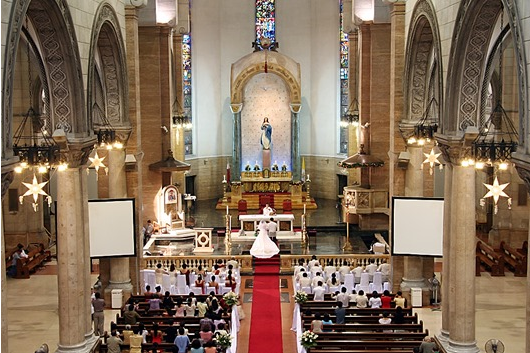What is above the guests' heads?
Answer the question with a single word or phrase, referring to the image.

Decorative stars